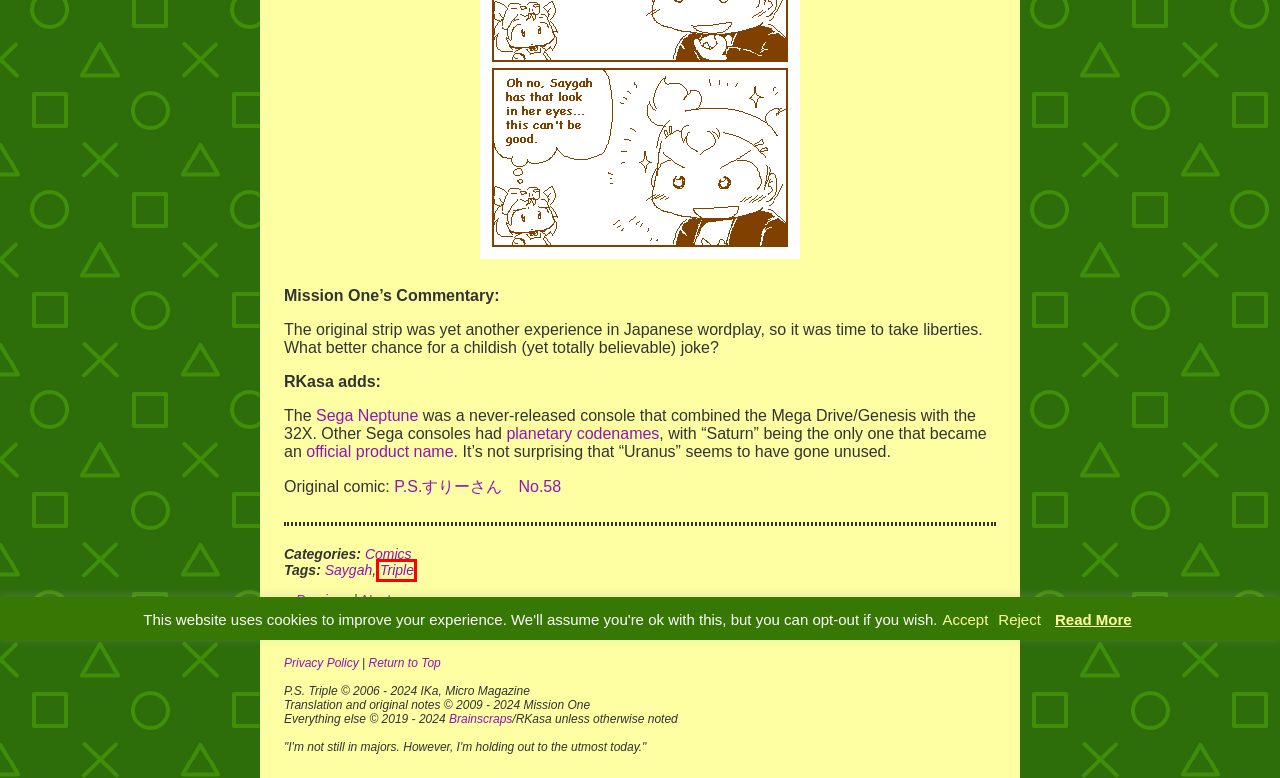You have a screenshot of a webpage with a red bounding box highlighting a UI element. Your task is to select the best webpage description that corresponds to the new webpage after clicking the element. Here are the descriptions:
A. Planet codenames - Sega Retro
B. P.S. Triple Classic  | Saygah
C. Sega Saturn - Sega Retro
D. P.S. Triple Classic  | Privacy Policy
E. P.S. Triple Classic  | Triple
F. P.S. Triple Classic  | Adults Only
G. Sega Neptune - Sega Retro
H. Brainscraps.net – since 2009, somehow

E